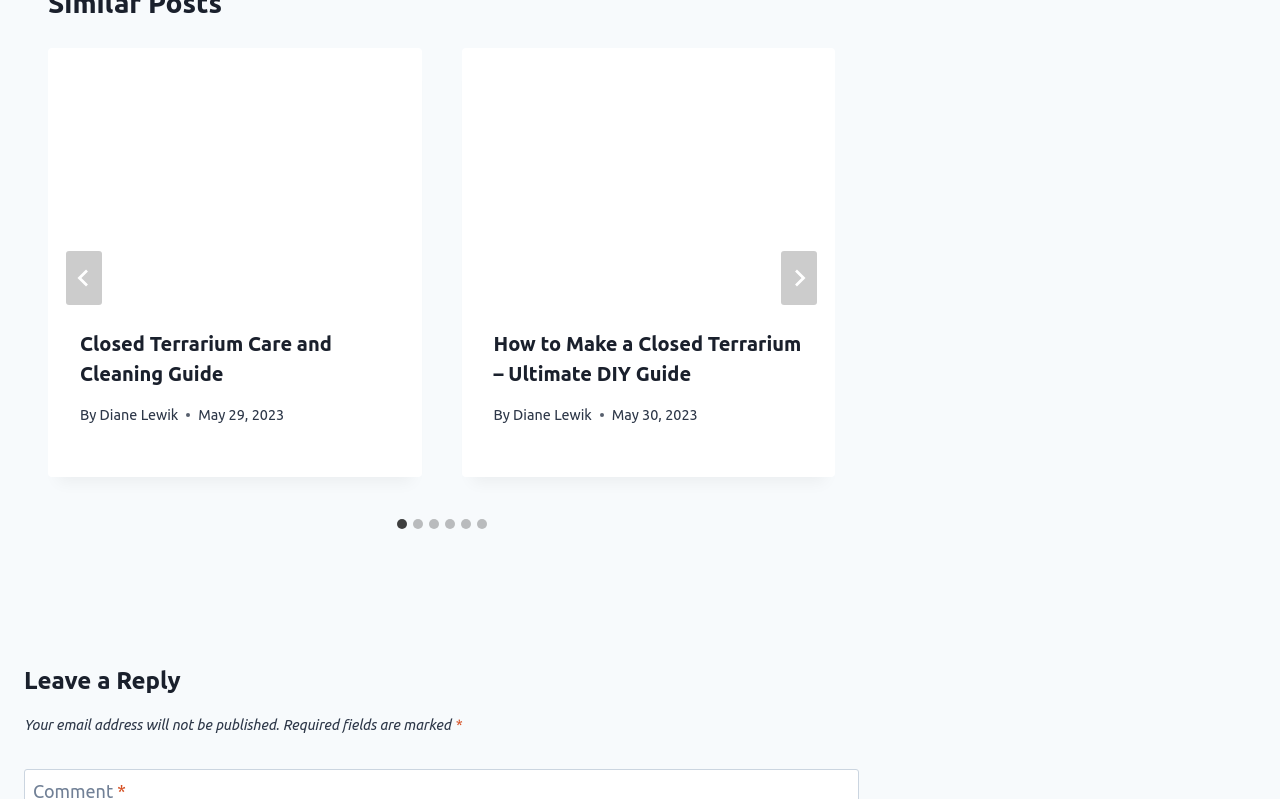Please provide a comprehensive response to the question below by analyzing the image: 
What is the purpose of the 'Go to last slide' button?

I found the button 'Go to last slide' with the control 'splide01-track', which suggests that the purpose of this button is to navigate to the last slide.